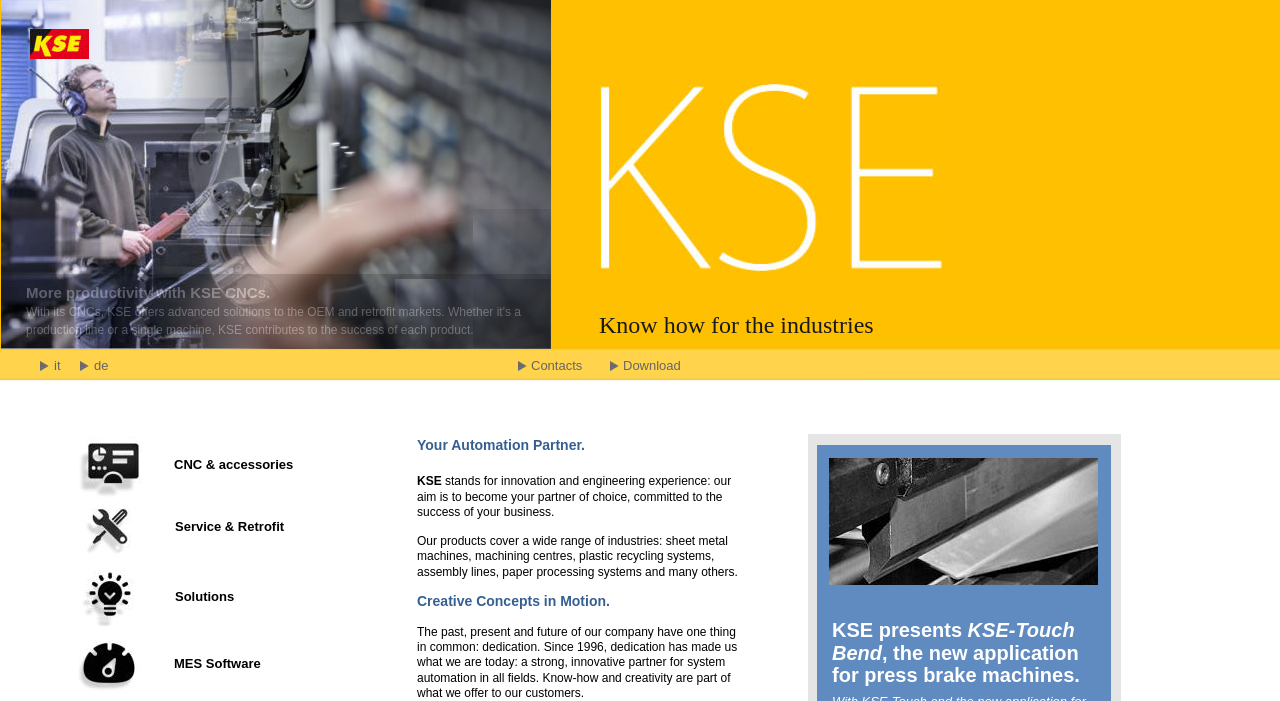Provide a one-word or one-phrase answer to the question:
What type of machines does KSE provide?

Sheet metal machines, machining centres, etc.